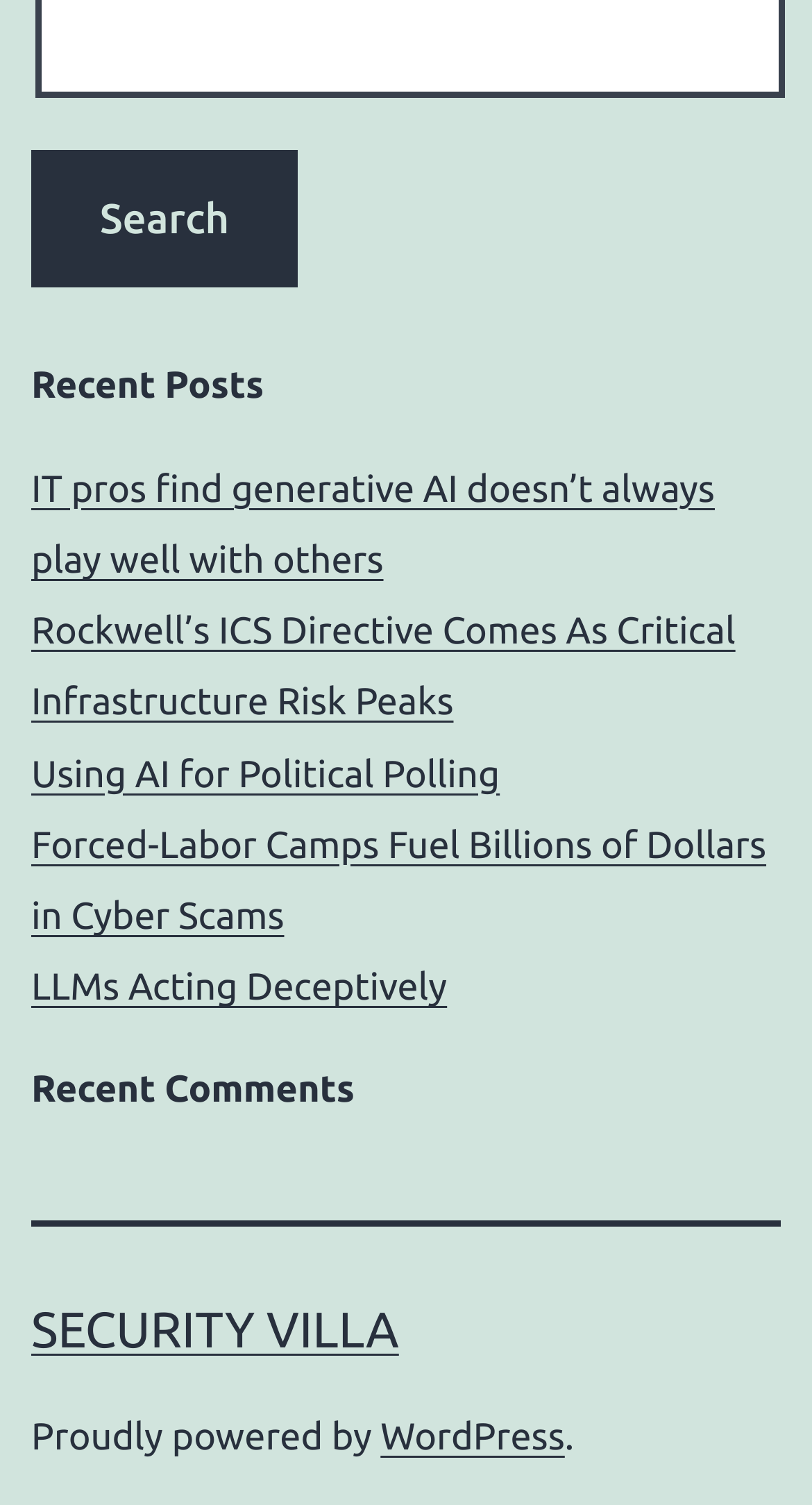Give the bounding box coordinates for the element described by: "WordPress".

[0.469, 0.941, 0.696, 0.969]